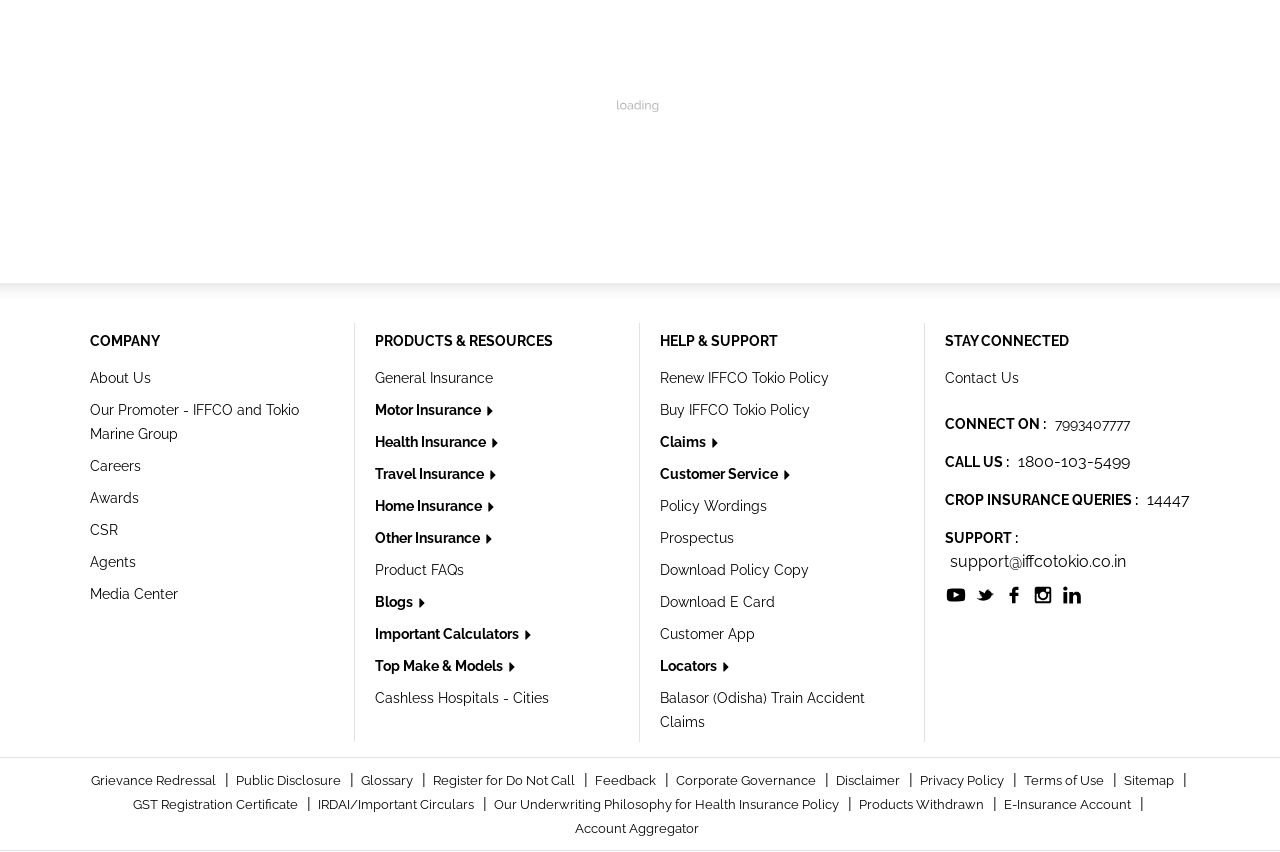Please provide a one-word or phrase answer to the question: 
What type of insurance does the company offer?

General, Motor, Health, Travel, Home